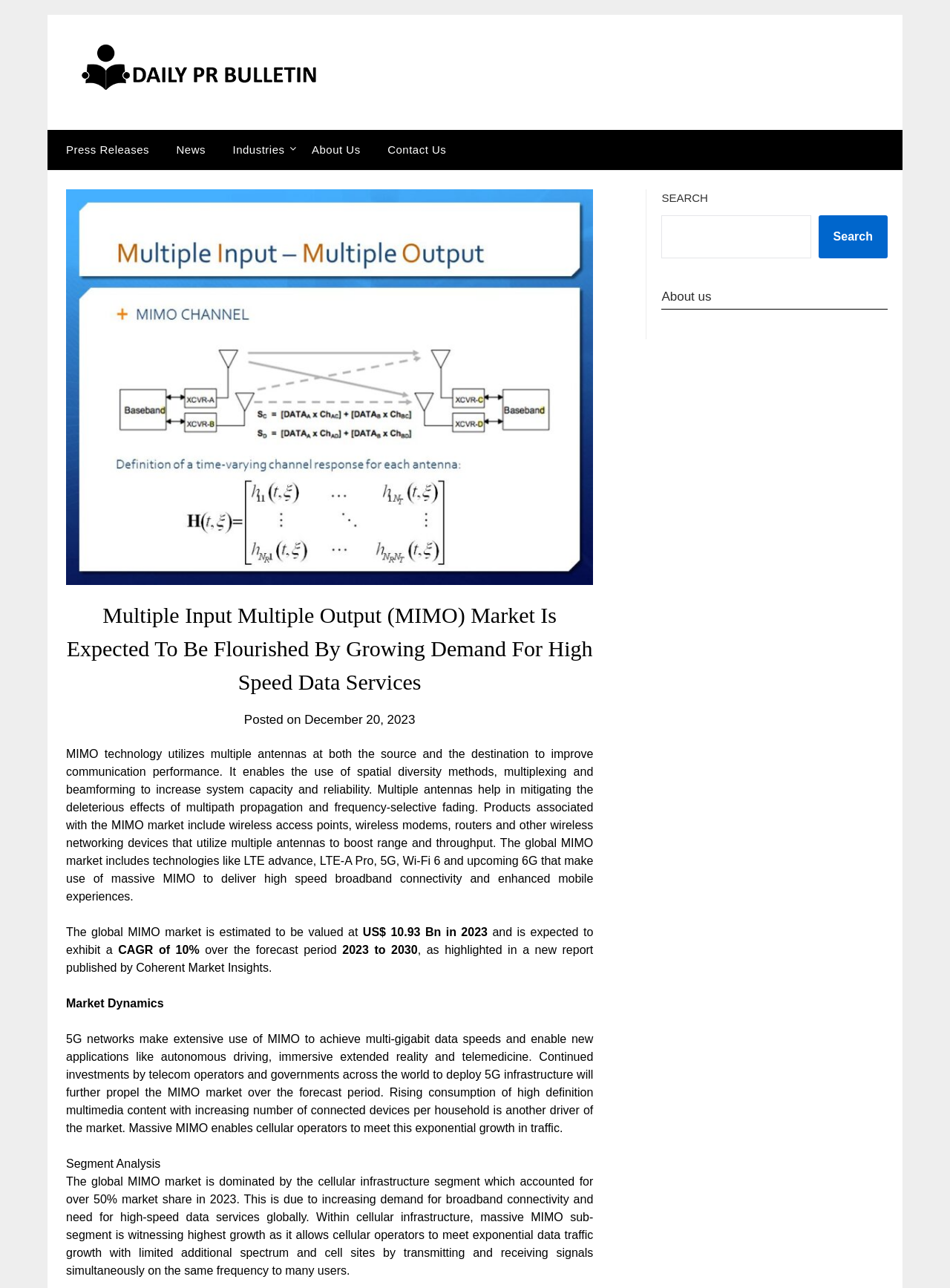What is MIMO technology used for?
Provide a detailed answer to the question, using the image to inform your response.

According to the webpage, MIMO technology utilizes multiple antennas at both the source and the destination to improve communication performance. It enables the use of spatial diversity methods, multiplexing and beamforming to increase system capacity and reliability.